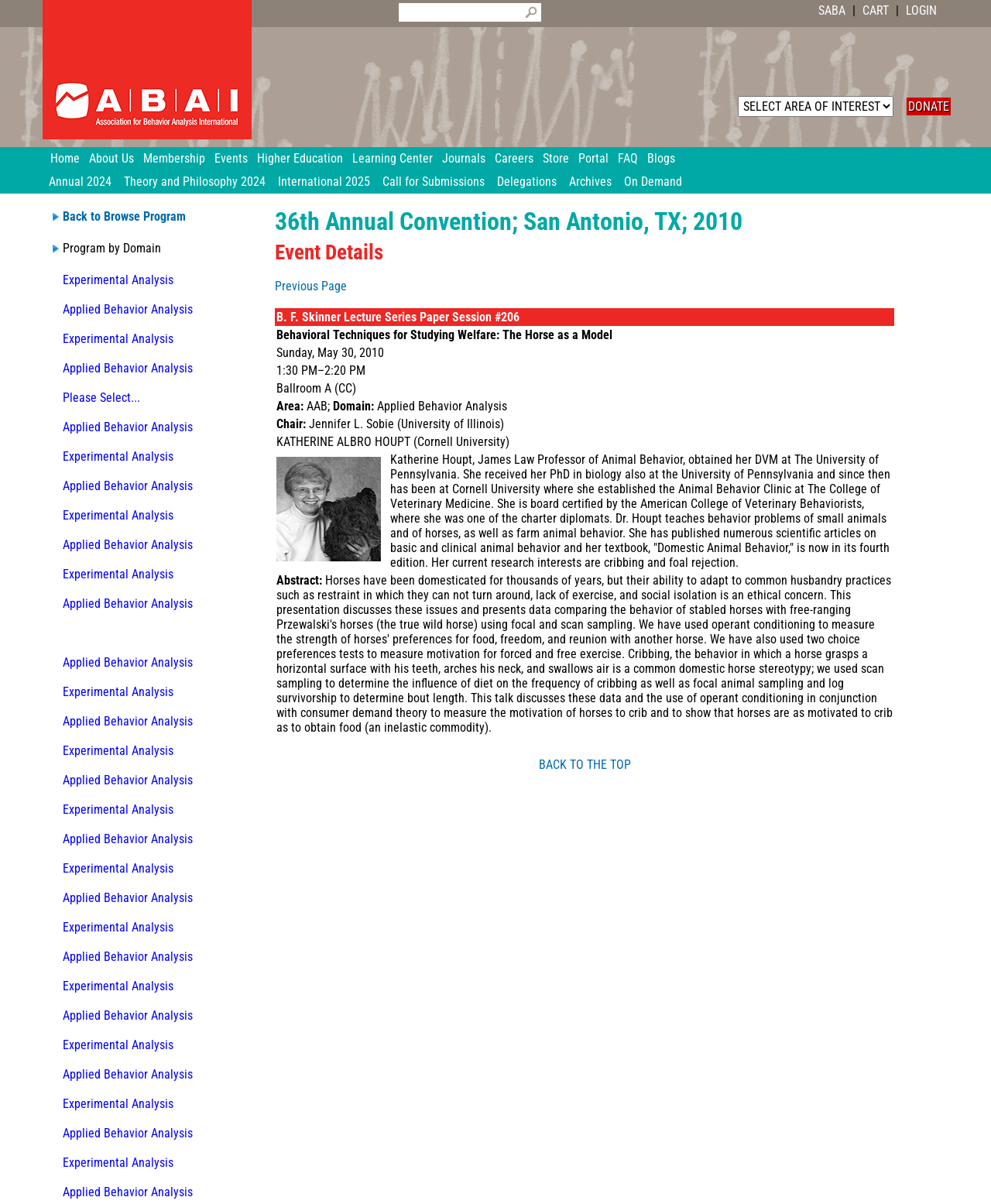From the element description (352) 347 9317, predict the bounding box coordinates of the UI element. The coordinates must be specified in the format (top-left x, top-left y, bottom-right x, bottom-right y) and should be within the 0 to 1 range.

None